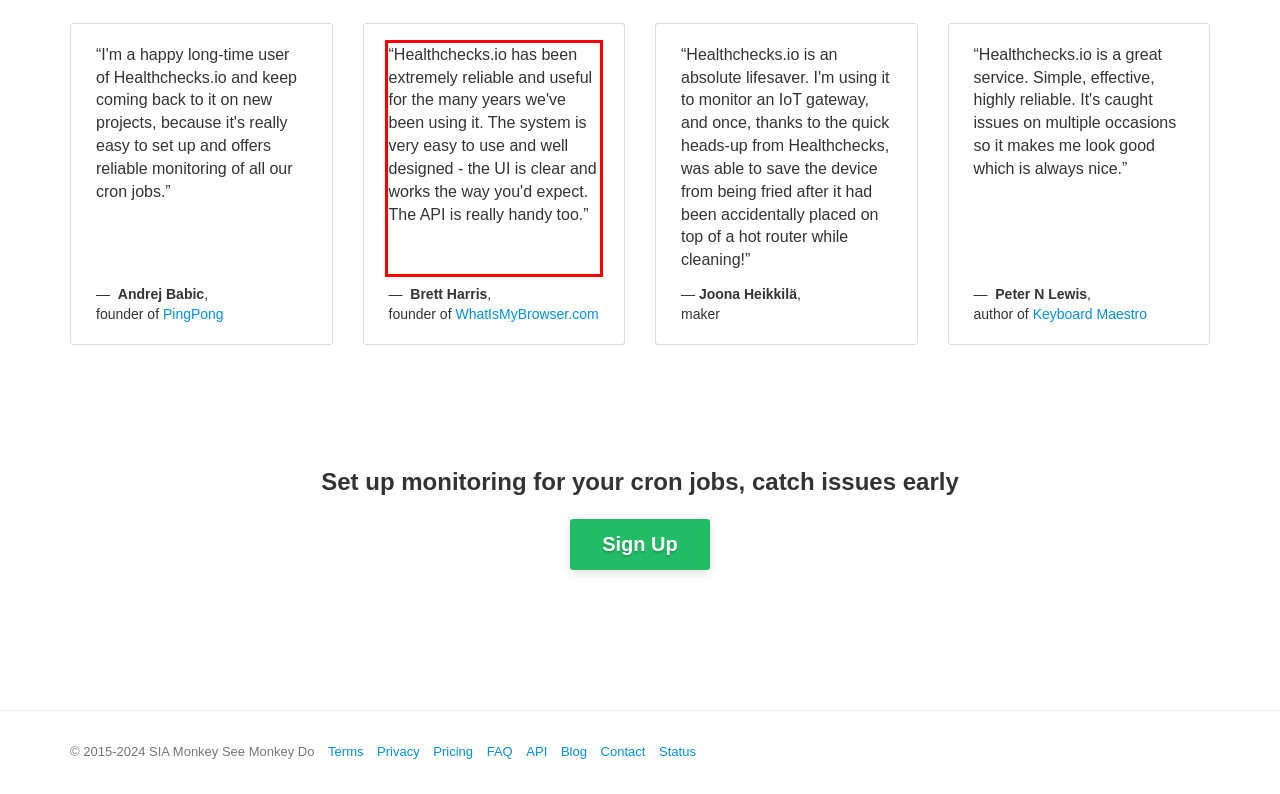Given the screenshot of a webpage, identify the red rectangle bounding box and recognize the text content inside it, generating the extracted text.

“Healthchecks.io has been extremely reliable and useful for the many years we've been using it. The system is very easy to use and well designed - the UI is clear and works the way you'd expect. The API is really handy too.”